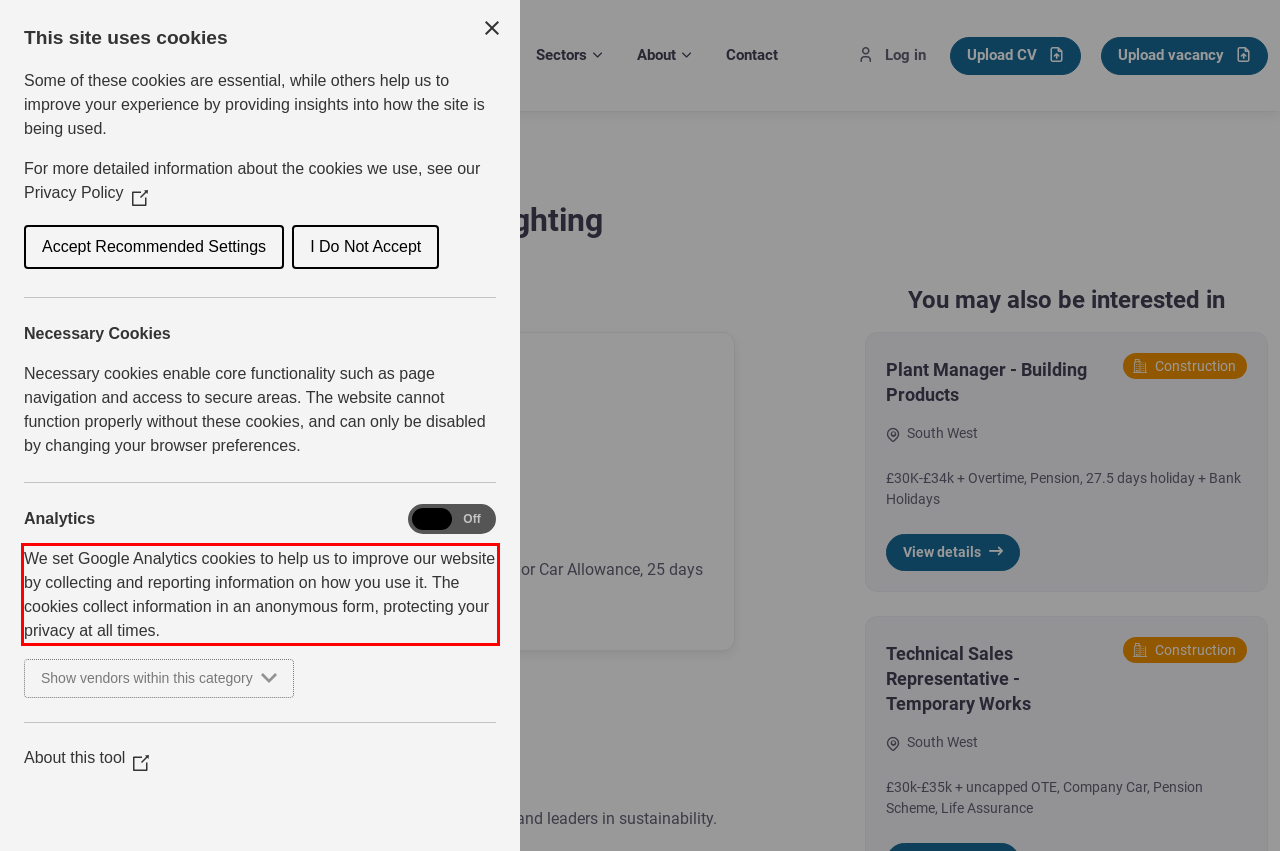In the given screenshot, locate the red bounding box and extract the text content from within it.

We set Google Analytics cookies to help us to improve our website by collecting and reporting information on how you use it. The cookies collect information in an anonymous form, protecting your privacy at all times.